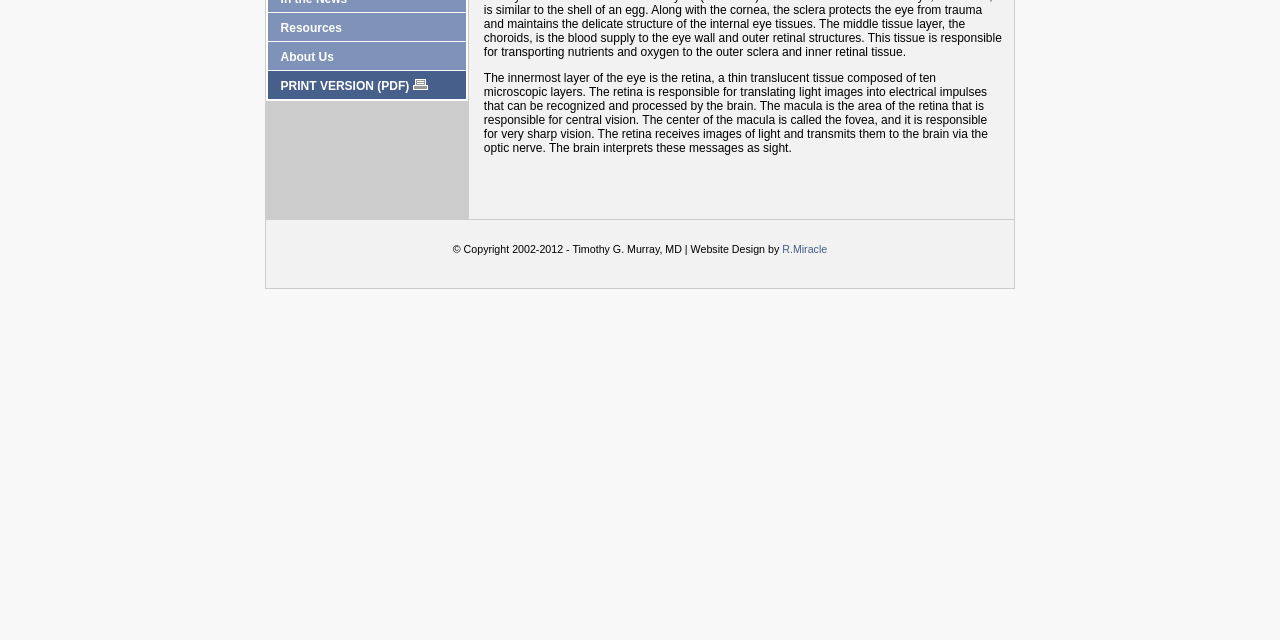Given the following UI element description: "PRINT VERSION (PDF)", find the bounding box coordinates in the webpage screenshot.

[0.219, 0.123, 0.334, 0.145]